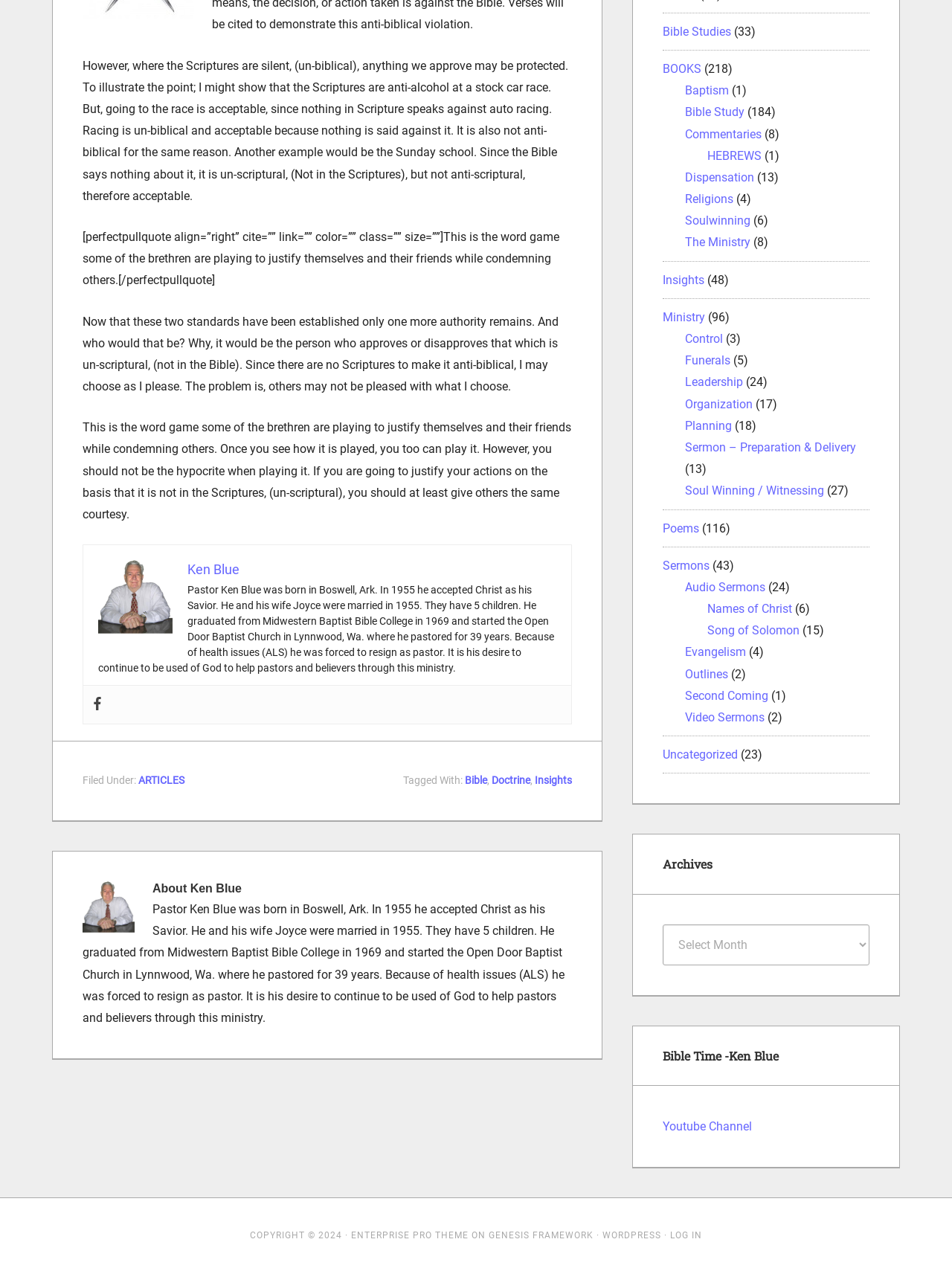Determine the bounding box coordinates for the HTML element mentioned in the following description: "Log in". The coordinates should be a list of four floats ranging from 0 to 1, represented as [left, top, right, bottom].

[0.704, 0.966, 0.738, 0.974]